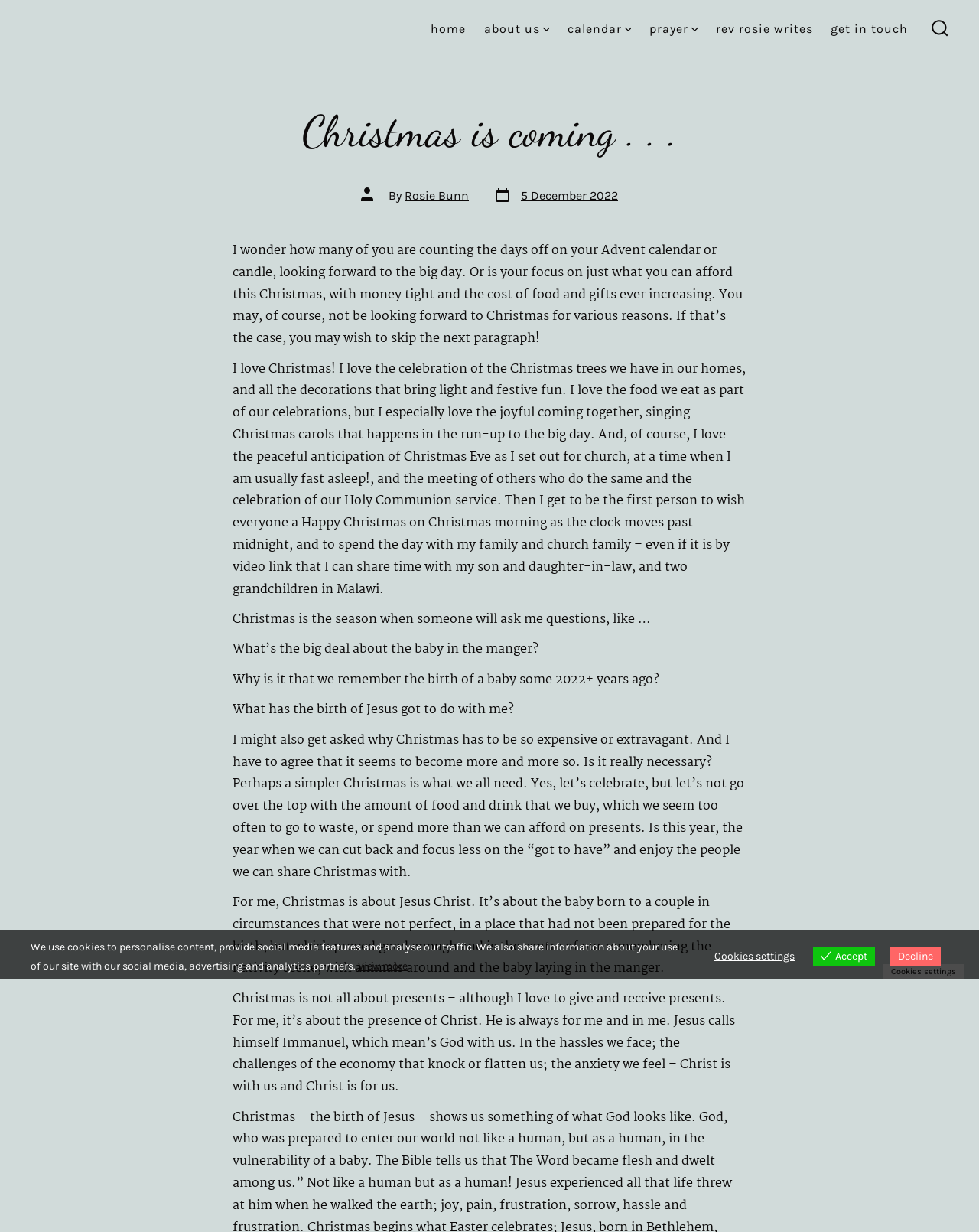What is the author of the post?
Look at the screenshot and respond with a single word or phrase.

Rosie Bunn